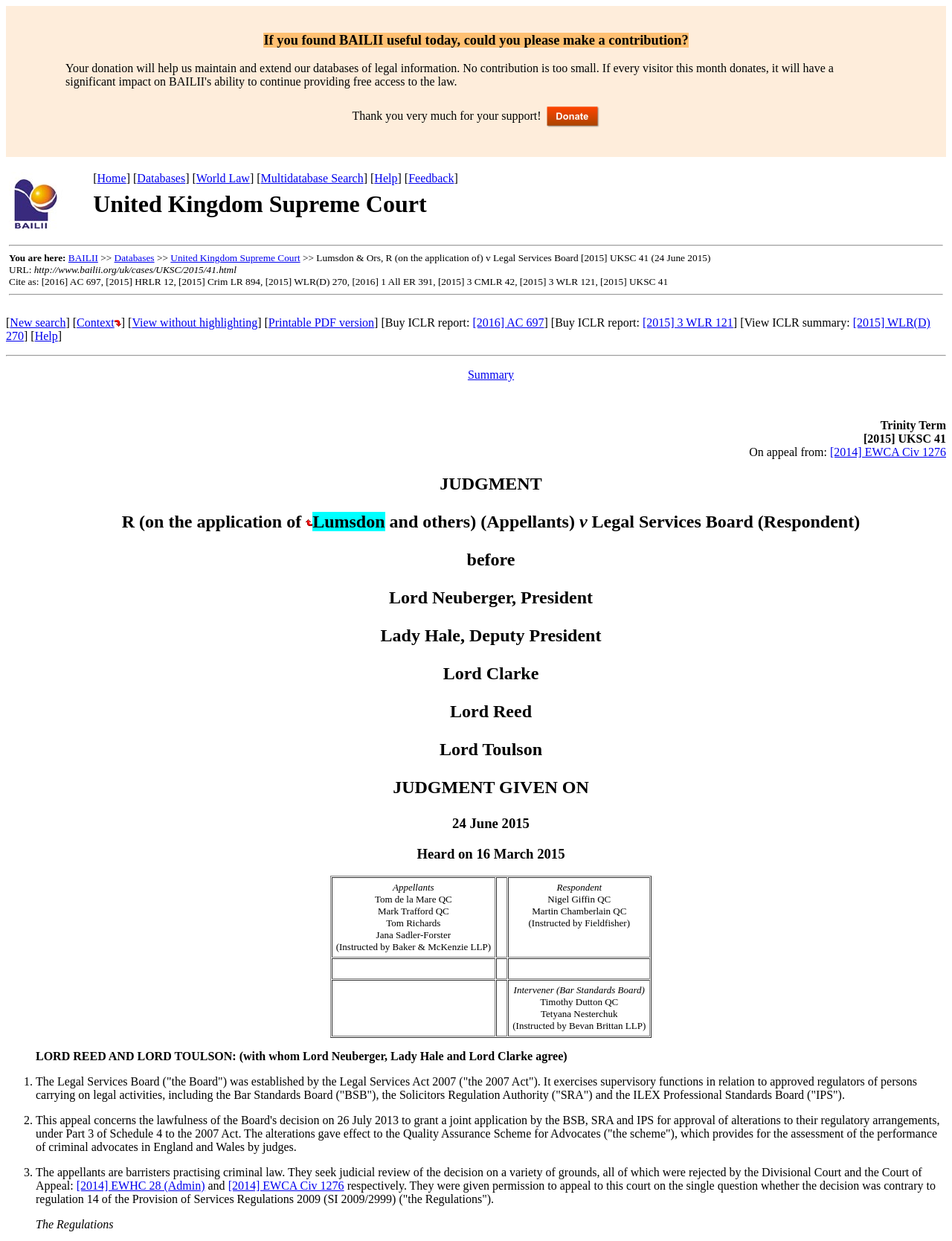Locate the bounding box coordinates of the clickable area needed to fulfill the instruction: "View the judgment without highlighting".

[0.139, 0.255, 0.27, 0.265]